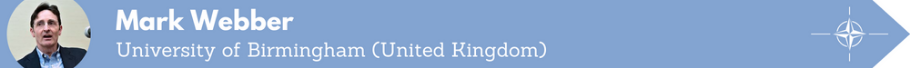By analyzing the image, answer the following question with a detailed response: What is the primary focus of the image's design?

The caption highlights the inclusion of a compass graphic, which suggests themes of navigation and security, and further emphasizes the importance of collaborative security initiatives, indicating that this is the primary focus of the image's design.